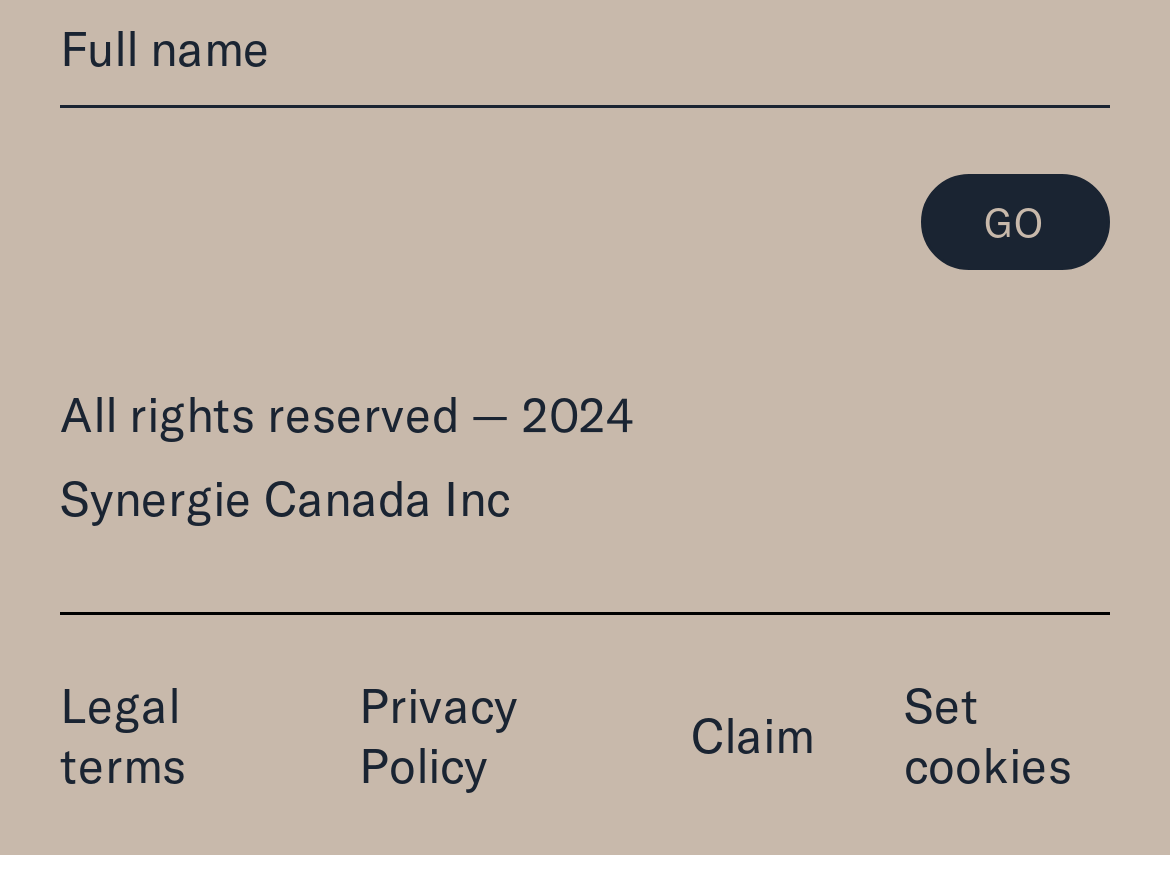Analyze the image and answer the question with as much detail as possible: 
What is the purpose of the 'Legal footer menu'?

I inferred the purpose of the 'Legal footer menu' by analyzing its contents. The menu contains links to 'Legal terms', 'Privacy Policy', 'Claim', and 'Set cookies', which are all related to legal information. Therefore, the purpose of the menu is to provide legal information to users.